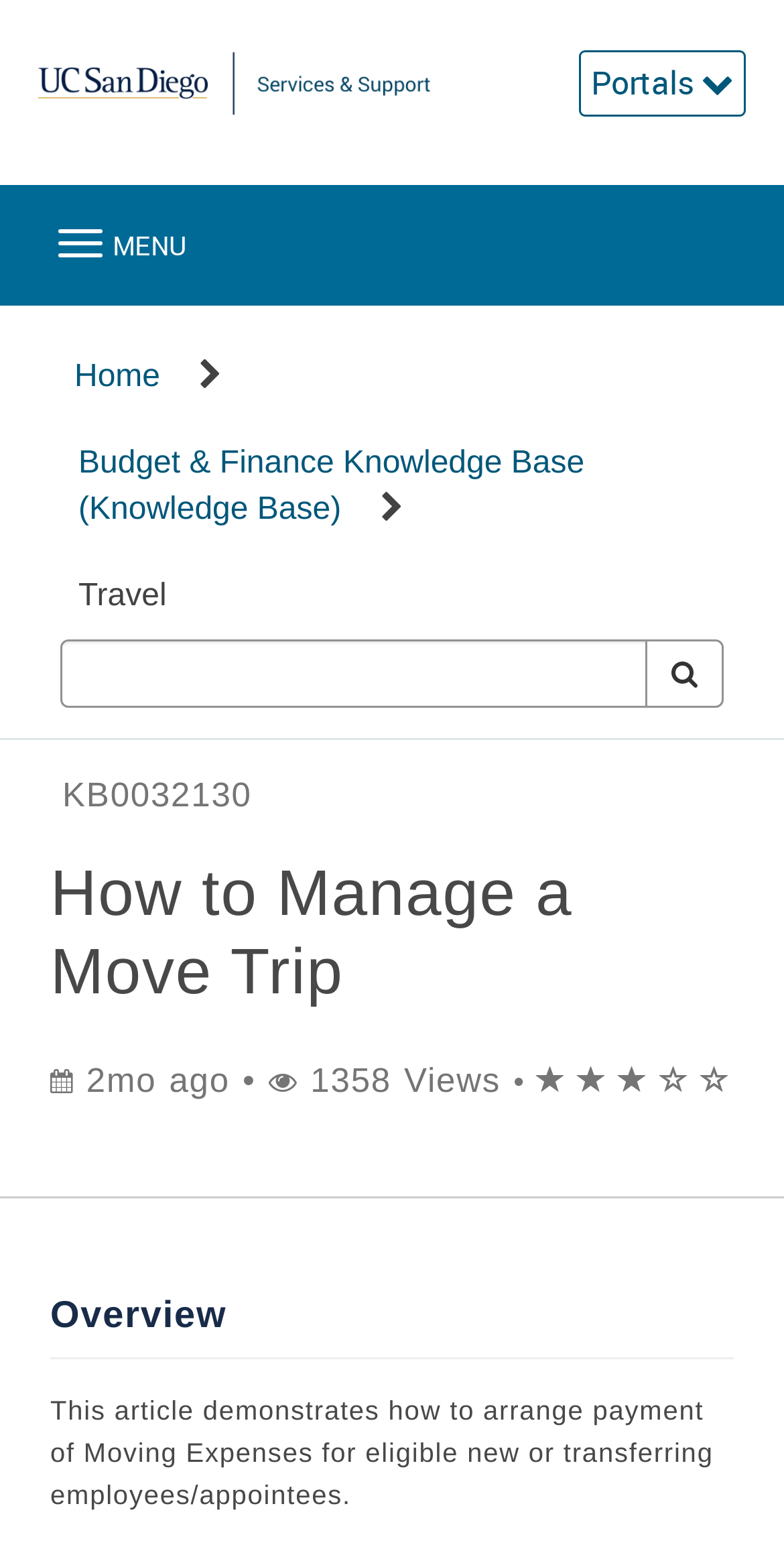Generate a thorough explanation of the webpage's elements.

The webpage is a knowledge base article titled "How to Manage a Move Trip" under the "Budget & Finance Knowledge Base" category, specifically focusing on travel-related topics. 

At the top, there is a header section with two links on the left and right sides, respectively. The left link is not labeled, while the right link is labeled "Portals" with an icon. Below the header, there is a button to toggle navigation, labeled "MENU". 

To the right of the toggle button, there is a navigation section displaying page breadcrumbs, which includes three links: "Home", "Budget & Finance Knowledge Base (Knowledge Base)", and "Travel". 

Below the navigation section, there is a search bar with a "Search" button on the right side. 

The main content of the article starts with a heading "How to Manage a Move Trip" followed by a static text "KB0032130" and an update notification stating "This article was updated 2 months ago" with the number of views, 1358. 

The article is divided into sections, with the first section titled "Overview" separated from the rest of the content by a horizontal line. The overview section describes how to arrange payment of Moving Expenses for eligible new or transferring employees/appointees.